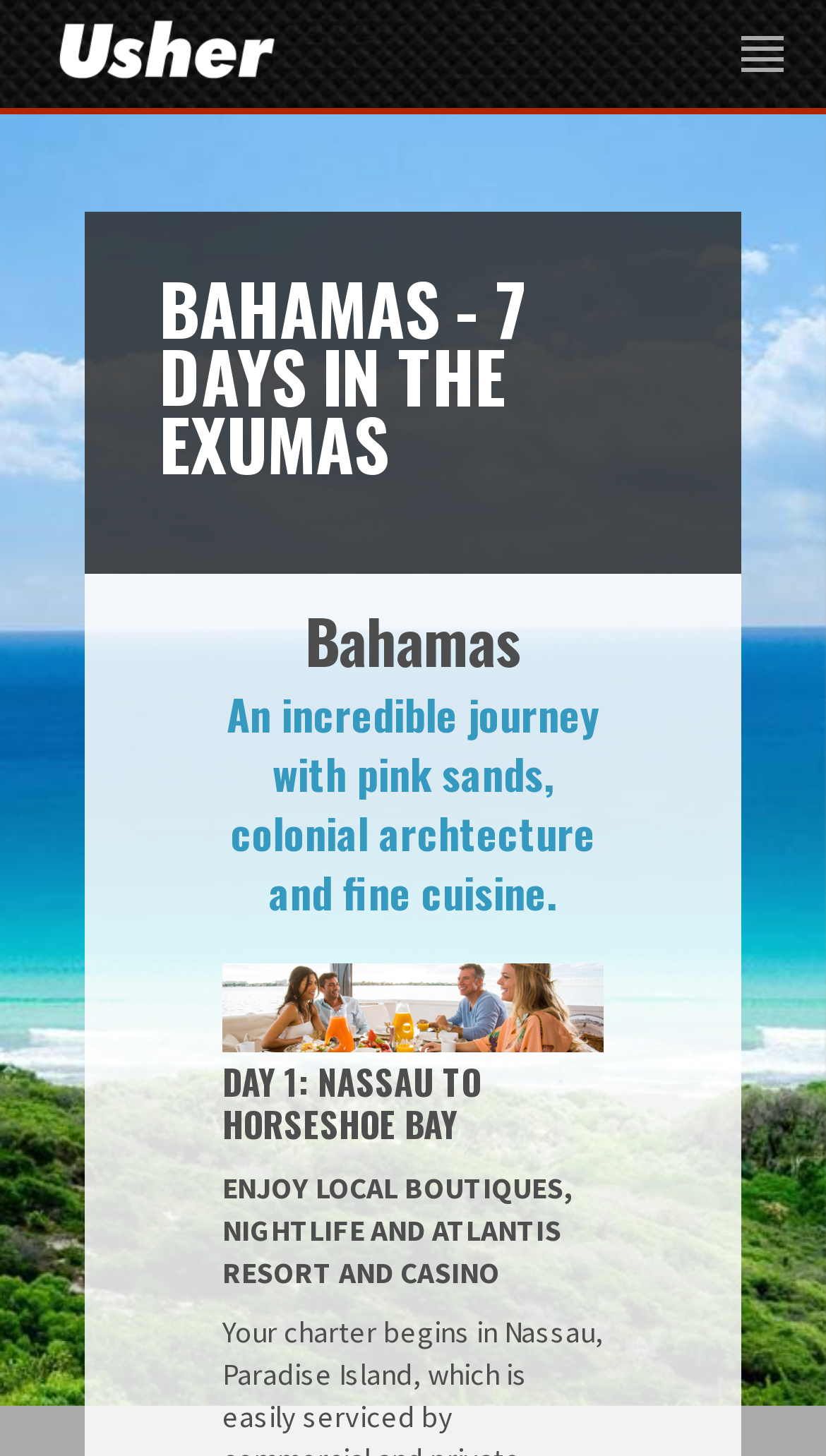Explain the webpage's layout and main content in detail.

The webpage is about a 7-day itinerary in the Bahamas, specifically in the Exumas. At the top, there is a link to "Usher" accompanied by a small image of Usher, positioned at the top-left corner of the page. 

Below the Usher link, there is a large heading that reads "BAHAMAS - 7 DAYS IN THE EXUMAS", which spans across most of the page. 

Further down, there are three consecutive headings that provide an overview of the Bahamas, describing it as an incredible journey with pink sands, colonial architecture, and fine cuisine. These headings are positioned at the top-center of the page. 

To the right of these headings, there is an image that takes up a significant portion of the page. 

Below the image, there is a heading that outlines the first day of the itinerary, "DAY 1: NASSAU TO HORSESHOE BAY". 

Finally, at the bottom-center of the page, there is a block of text that describes the activities for Day 1, including enjoying local boutiques, nightlife, and Atlantis Resort and Casino.